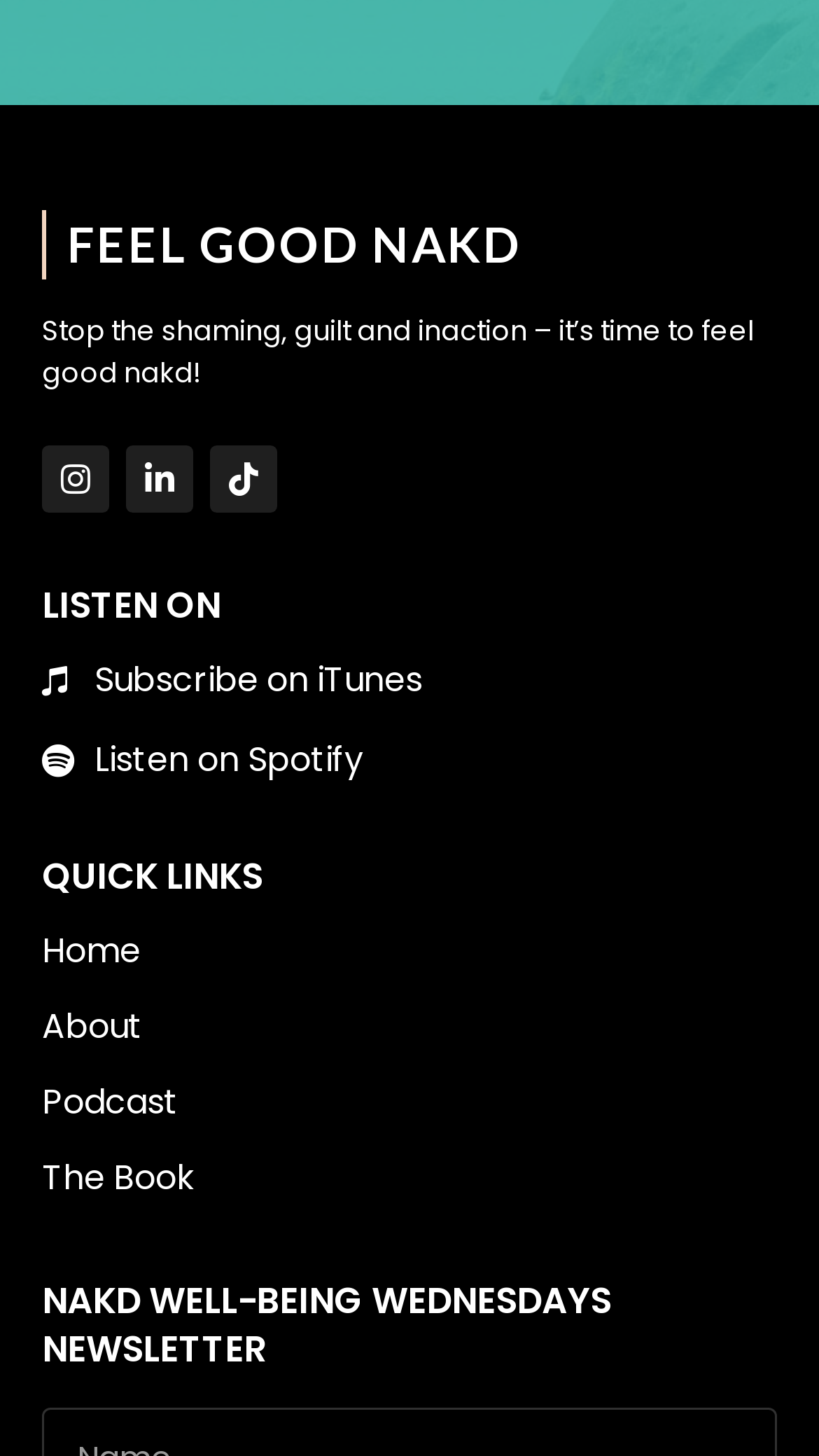Respond with a single word or phrase:
What is the name of the podcast?

NAKD